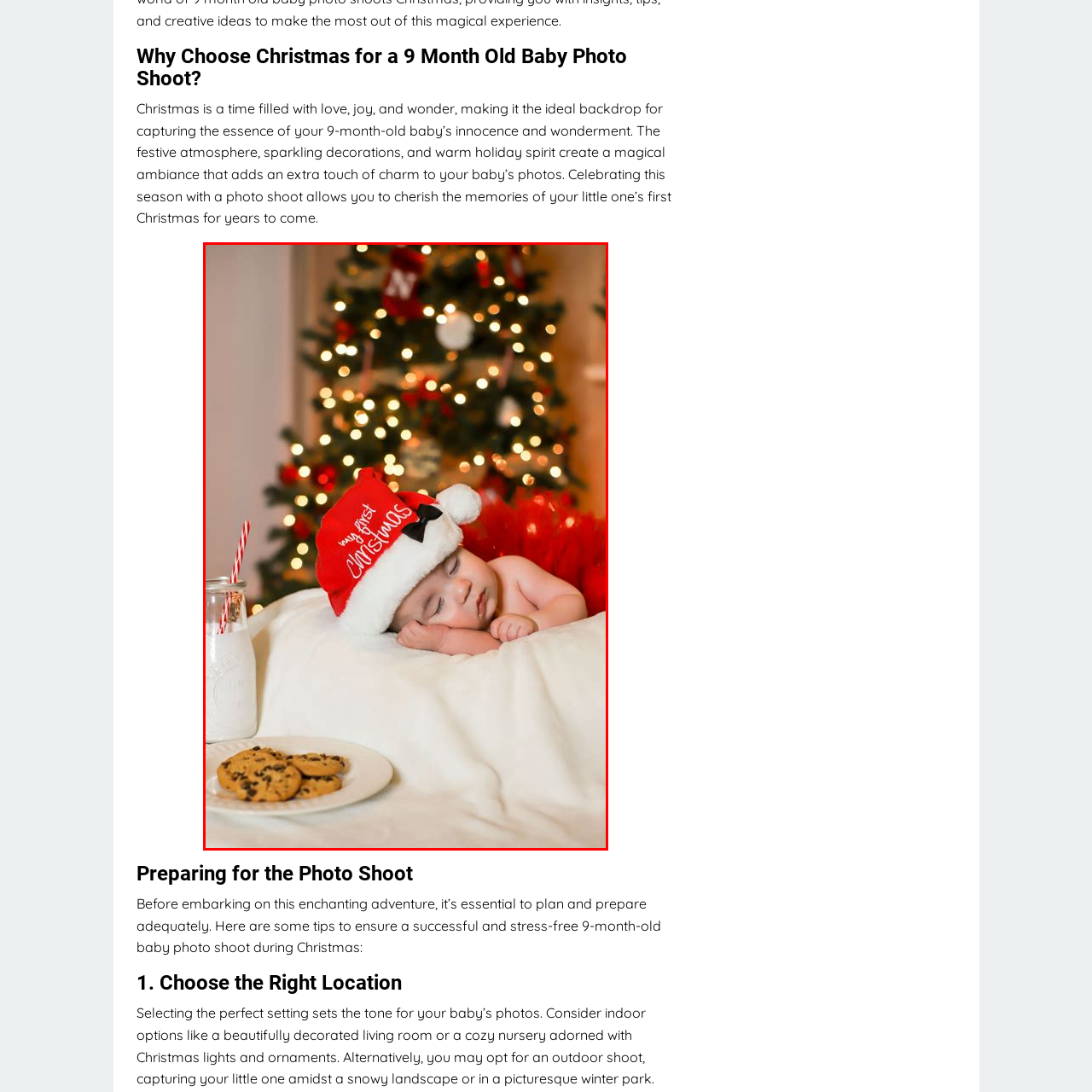View the section of the image outlined in red, What is the age of the baby in the image? Provide your response in a single word or brief phrase.

9 months